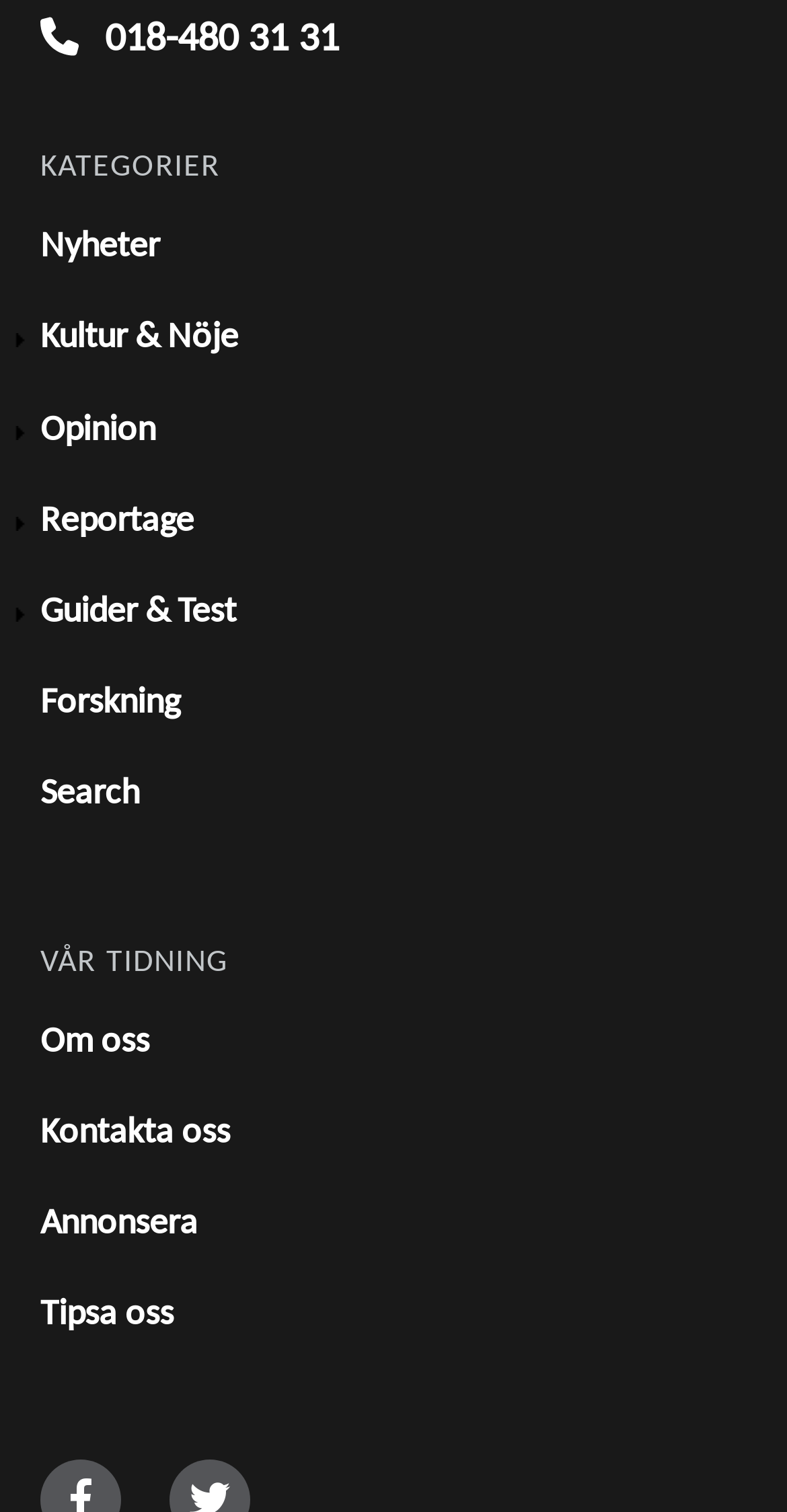Reply to the question with a brief word or phrase: What is the last link in the 'KATEGORIER' section?

Forskning